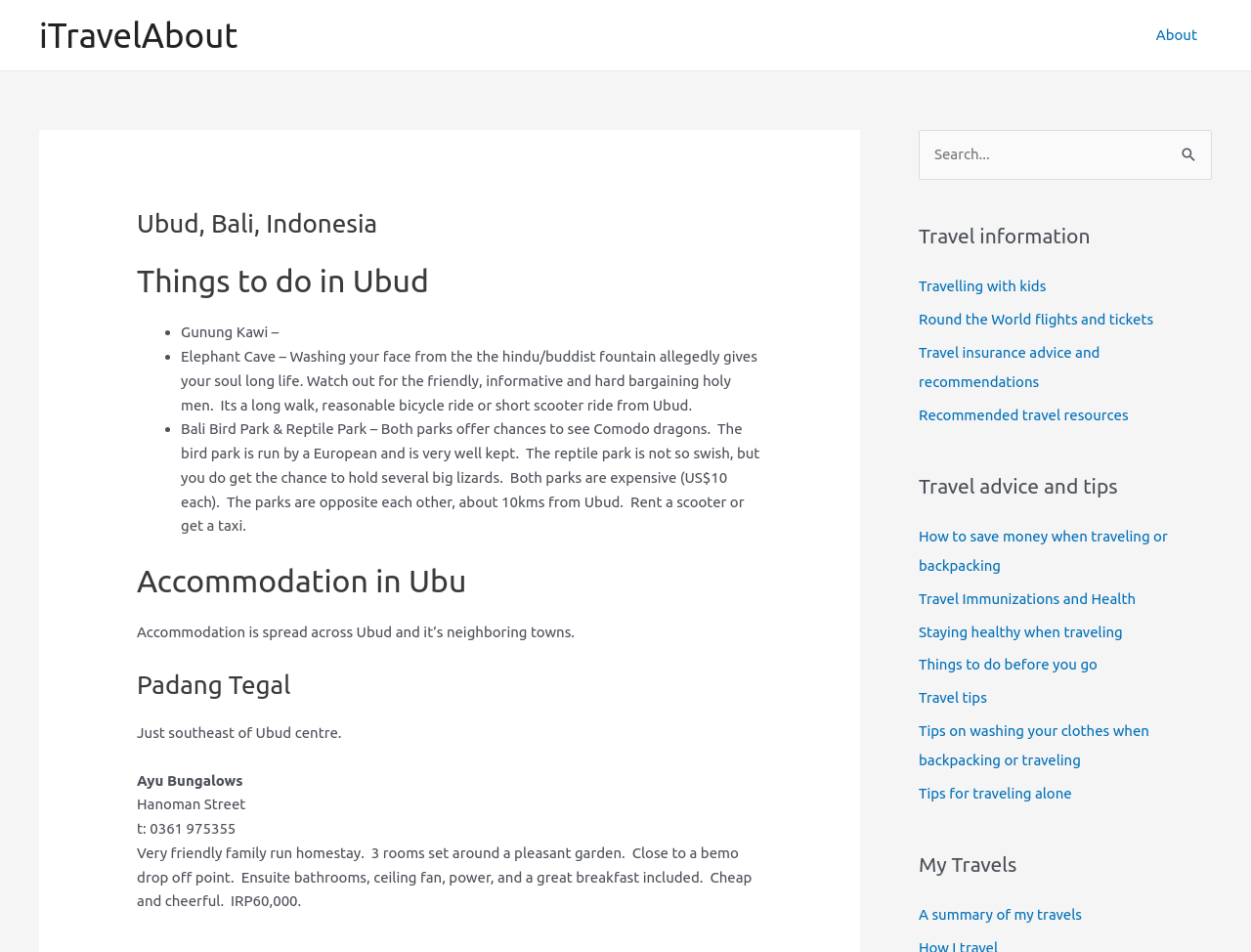What type of information can be found in the 'Travel advice and tips' section?
Look at the image and provide a detailed response to the question.

I determined the answer by reading the heading 'Travel advice and tips' and the links underneath it, which suggest that this section provides various travel-related tips and advice.